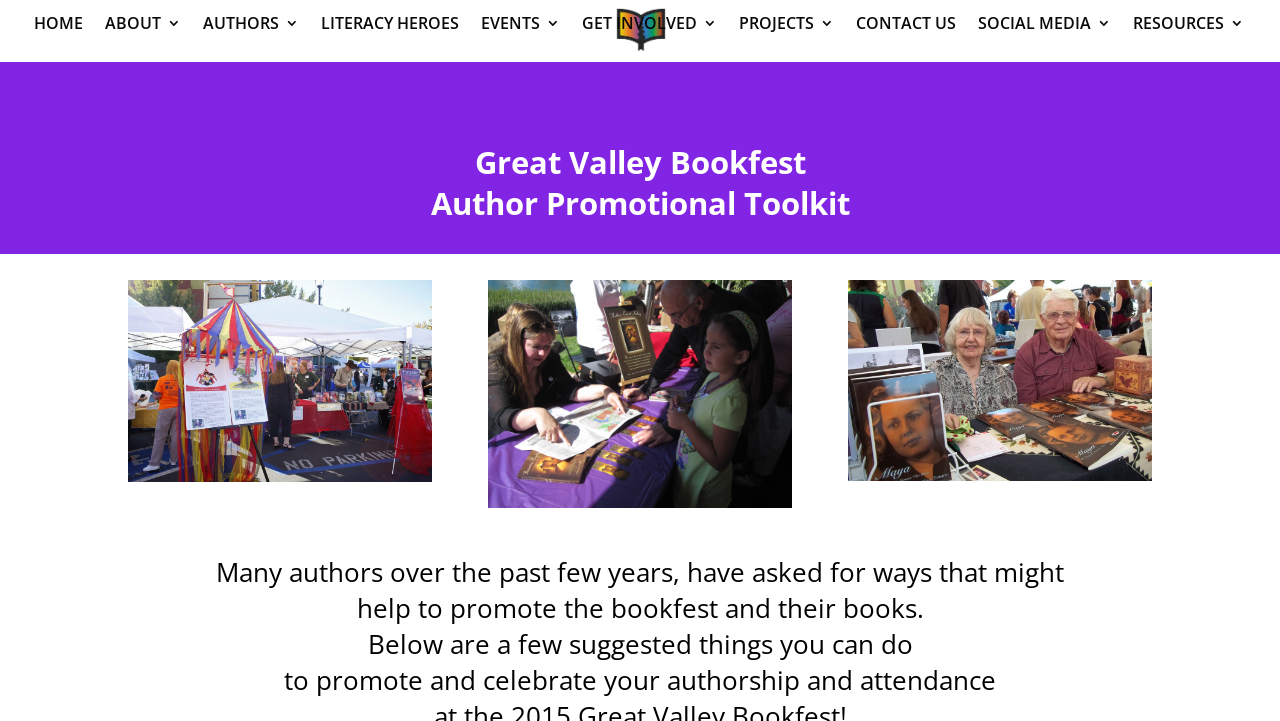Using the webpage screenshot and the element description GET INVOLVED, determine the bounding box coordinates. Specify the coordinates in the format (top-left x, top-left y, bottom-right x, bottom-right y) with values ranging from 0 to 1.

[0.455, 0.022, 0.56, 0.086]